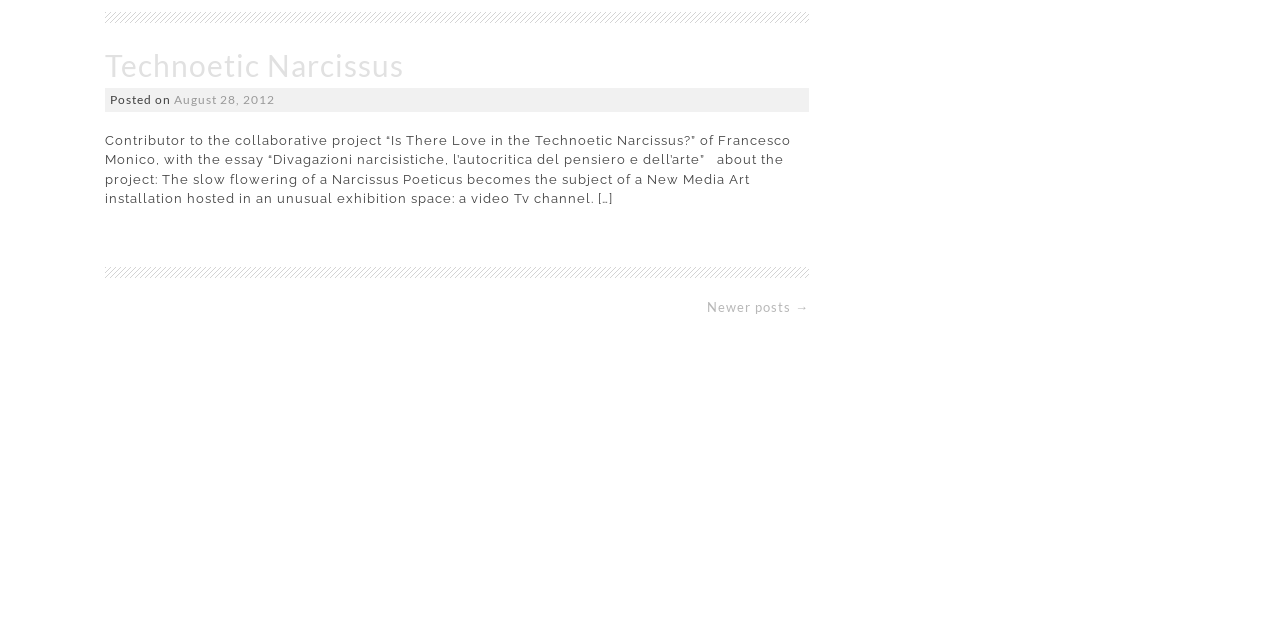Identify the bounding box for the described UI element: "Technoetic Narcissus".

[0.082, 0.073, 0.316, 0.129]